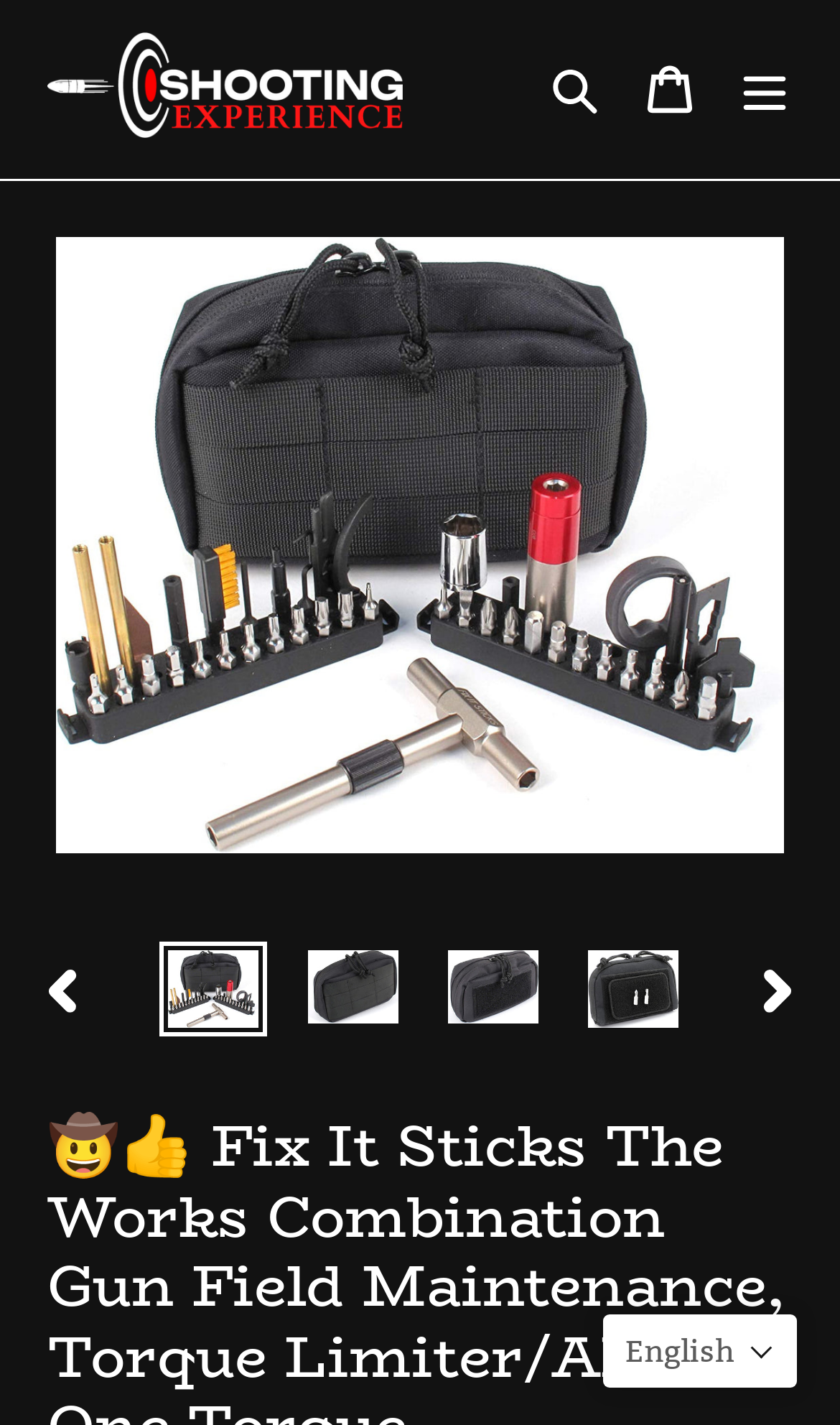Extract the bounding box coordinates of the UI element described by: "parent_node: Search aria-label="Menu"". The coordinates should include four float numbers ranging from 0 to 1, e.g., [left, top, right, bottom].

[0.854, 0.03, 0.967, 0.095]